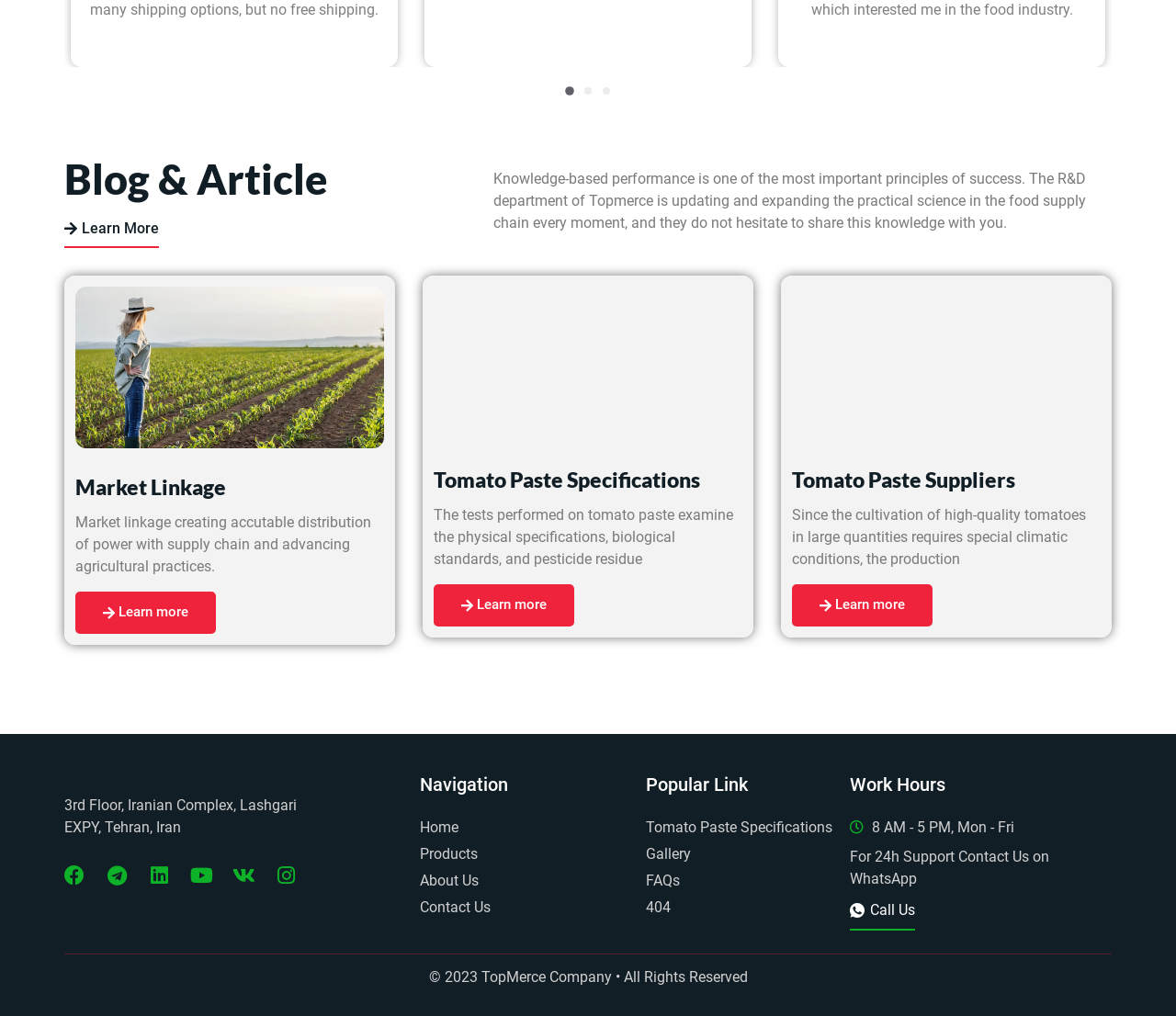Identify the bounding box coordinates of the HTML element based on this description: "Learn more".

[0.673, 0.575, 0.793, 0.617]